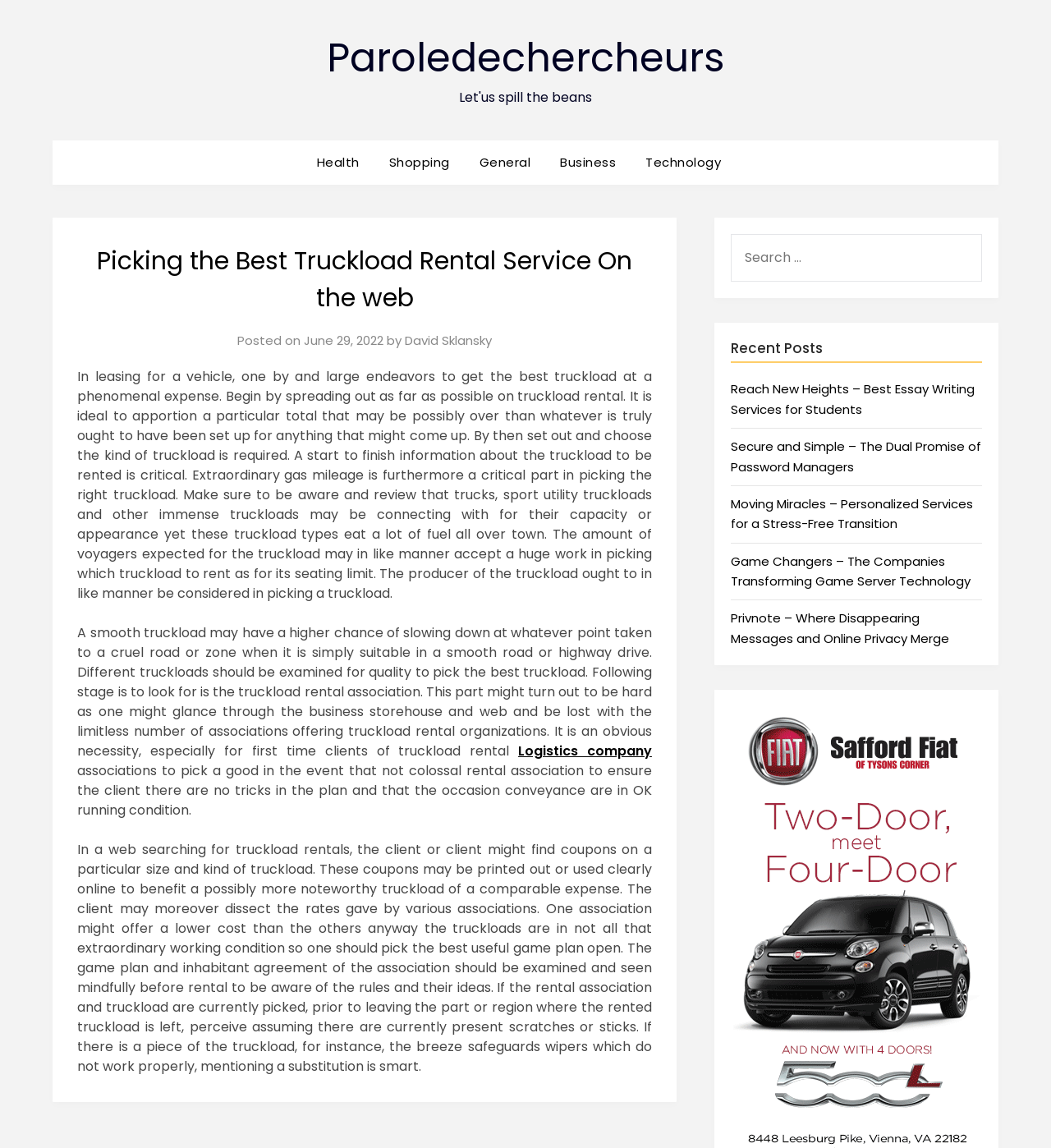Produce an elaborate caption capturing the essence of the webpage.

This webpage is about picking the best truckload rental service online. At the top, there is a navigation menu with links to different categories such as Health, Shopping, General, Business, and Technology. Below the navigation menu, there is a main section that contains an article about truckload rental services. The article has a heading "Picking the Best Truckload Rental Service On the web" and is divided into several paragraphs. The first paragraph discusses the importance of allocating a specific budget for truckload rental and considering factors such as gas mileage and seating capacity. The subsequent paragraphs provide more information on how to choose the right truckload, including examining the quality of different truckloads and selecting a reputable rental association.

To the right of the article, there is a search box and a section titled "Recent Posts" that lists several links to other articles, including "Reach New Heights – Best Essay Writing Services for Students", "Secure and Simple – The Dual Promise of Password Managers", and "Moving Miracles – Personalized Services for a Stress-Free Transition".